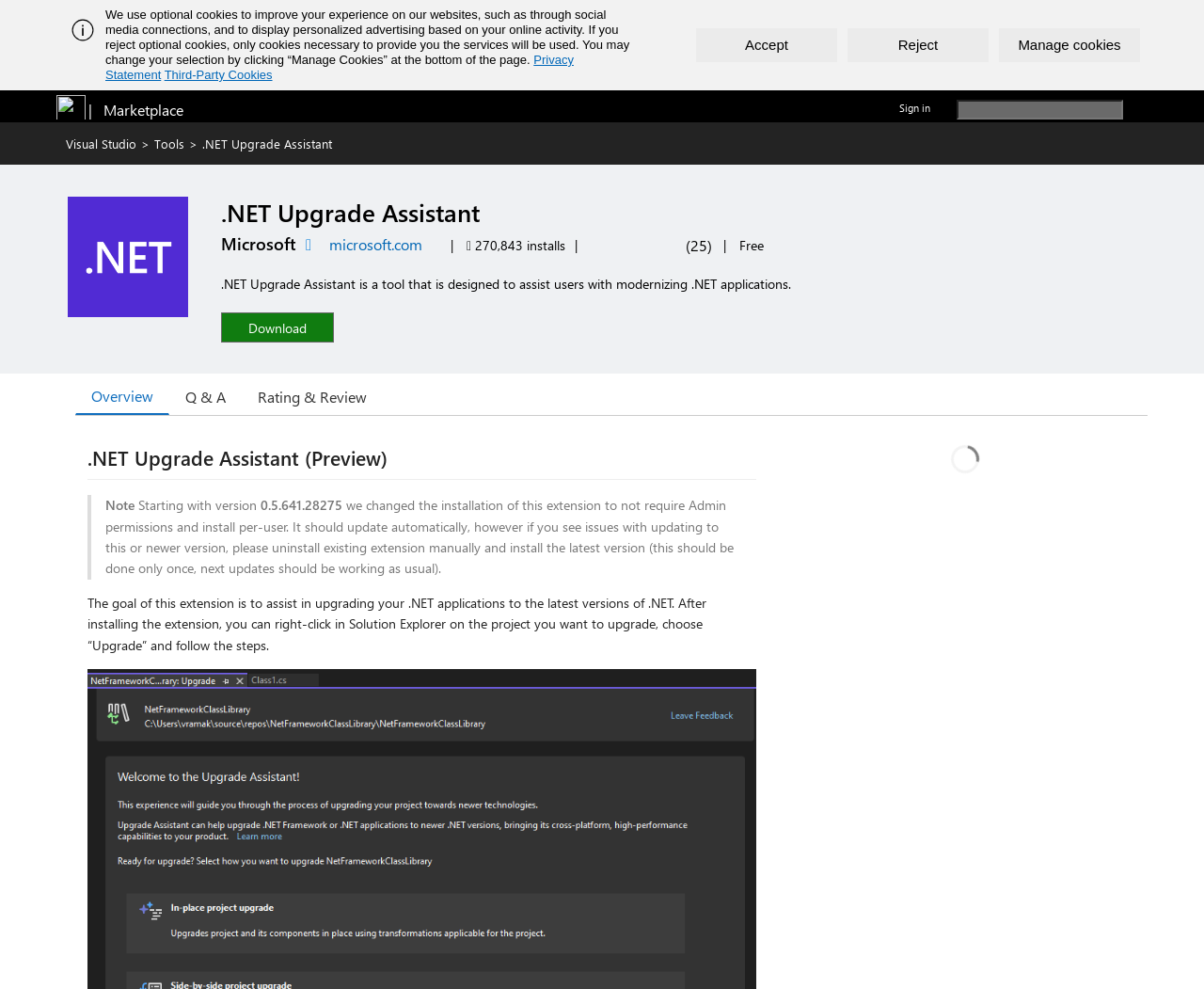Please provide a brief answer to the question using only one word or phrase: 
What is the name of the tool?

.NET Upgrade Assistant